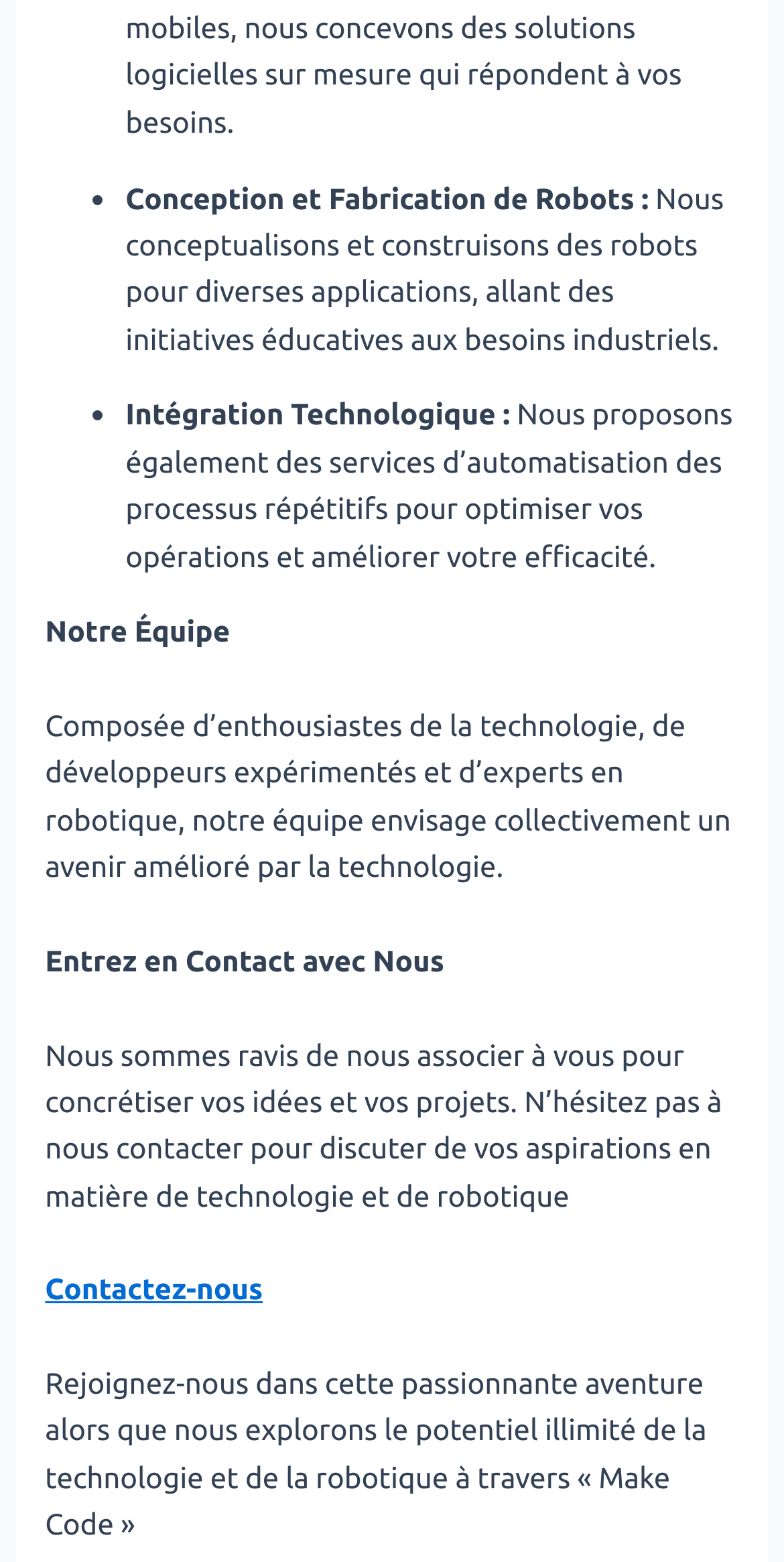Given the description of the UI element: "Contactez-nous", predict the bounding box coordinates in the form of [left, top, right, bottom], with each value being a float between 0 and 1.

[0.058, 0.814, 0.335, 0.836]